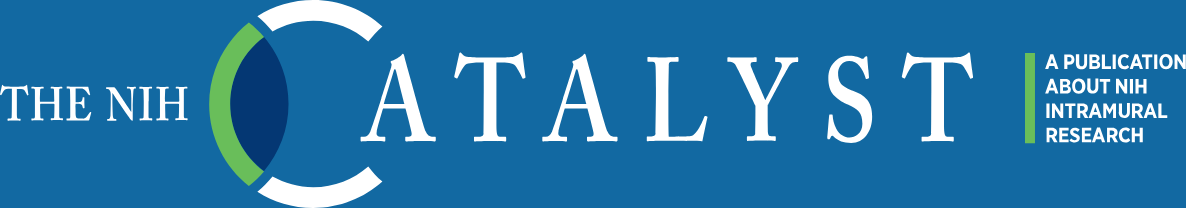What is the color of the title?
Look at the screenshot and respond with one word or a short phrase.

White